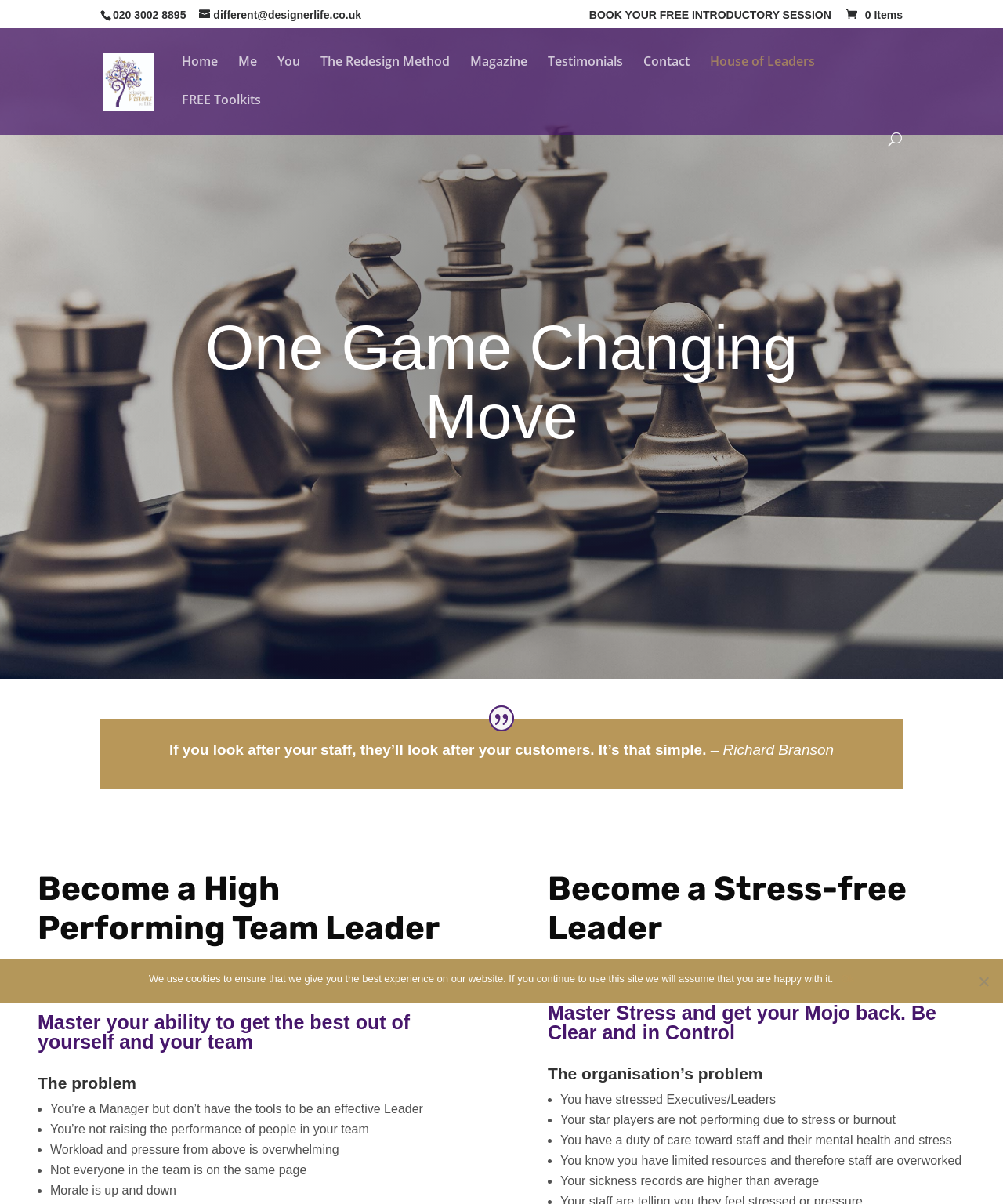Locate the bounding box coordinates of the element that needs to be clicked to carry out the instruction: "Search for something". The coordinates should be given as four float numbers ranging from 0 to 1, i.e., [left, top, right, bottom].

[0.1, 0.023, 0.9, 0.024]